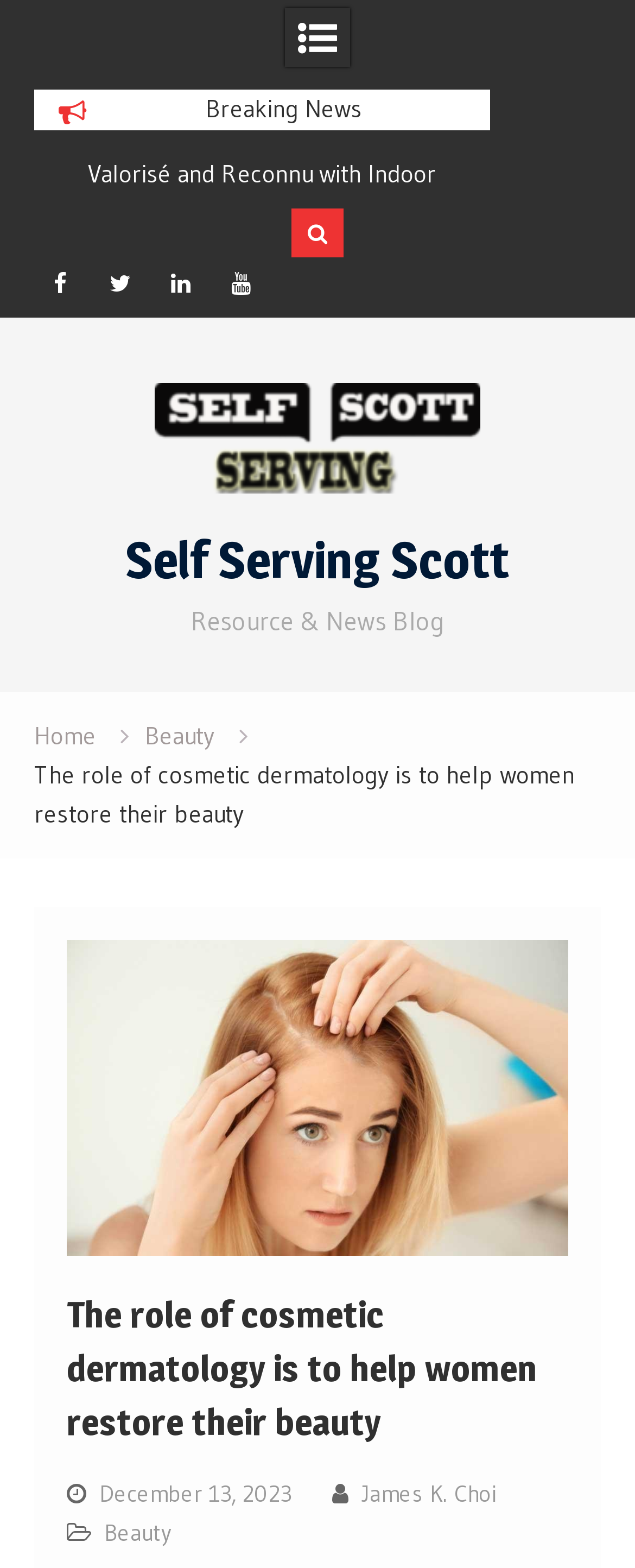Examine the image and give a thorough answer to the following question:
What is the name of the blog?

I found the name of the blog by looking at the link with the image, which has the text 'Self Serving Scott'. This is likely the name of the blog.